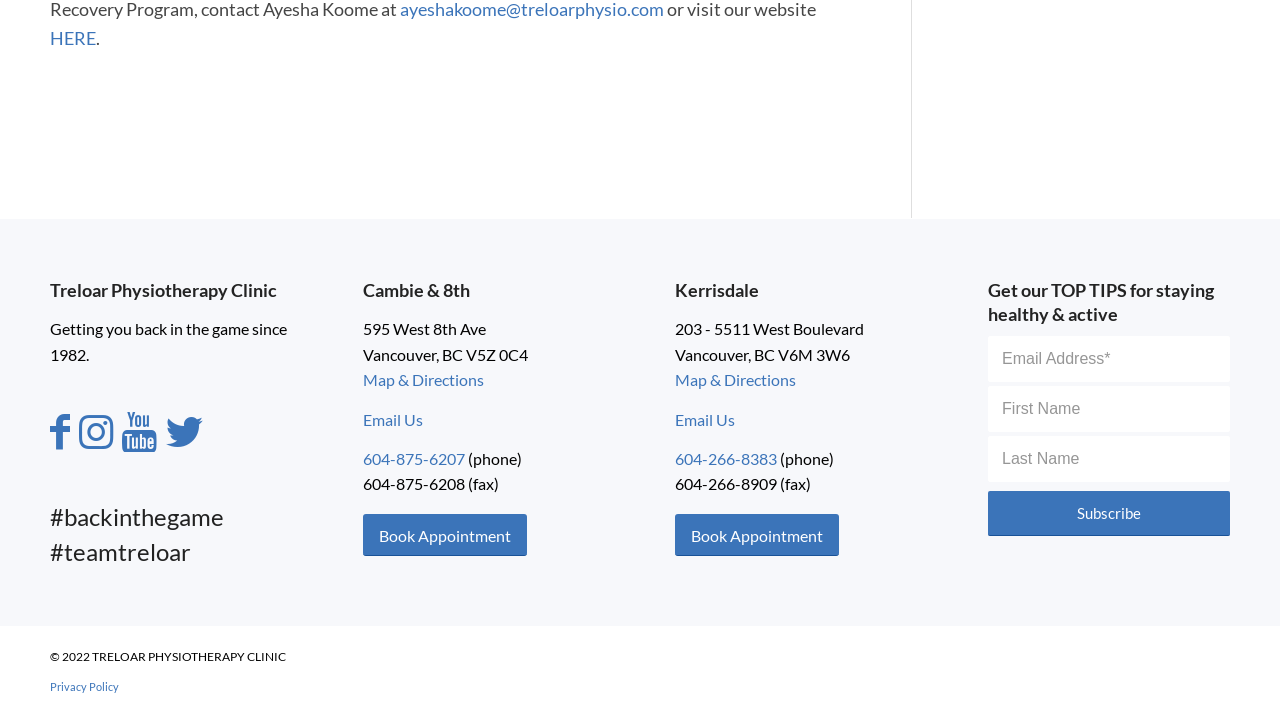Determine the bounding box coordinates for the HTML element mentioned in the following description: "HERE". The coordinates should be a list of four floats ranging from 0 to 1, represented as [left, top, right, bottom].

[0.039, 0.038, 0.075, 0.068]